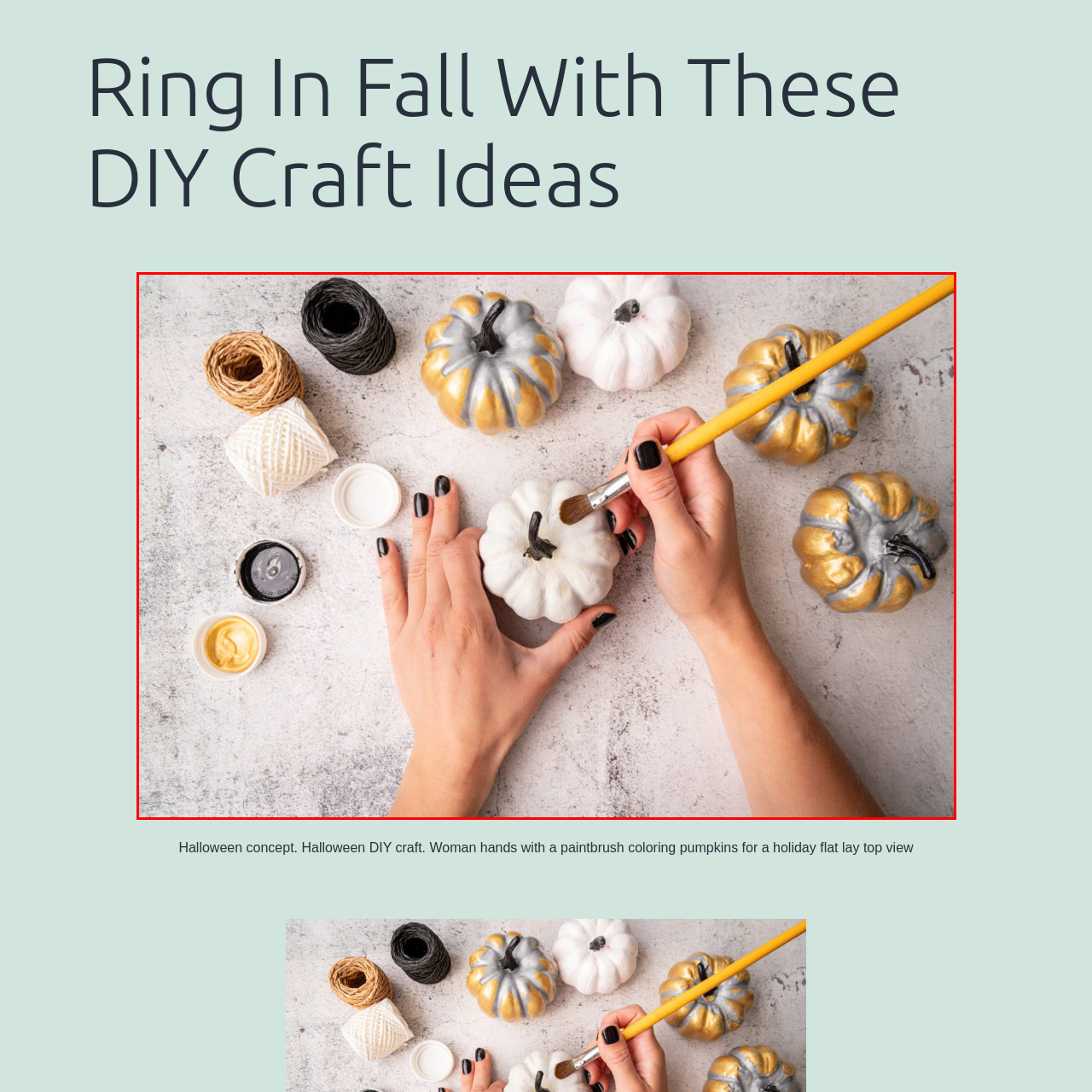View the image surrounded by the red border, What materials are displayed alongside the pumpkins?
 Answer using a single word or phrase.

Paint, twine, and yarn